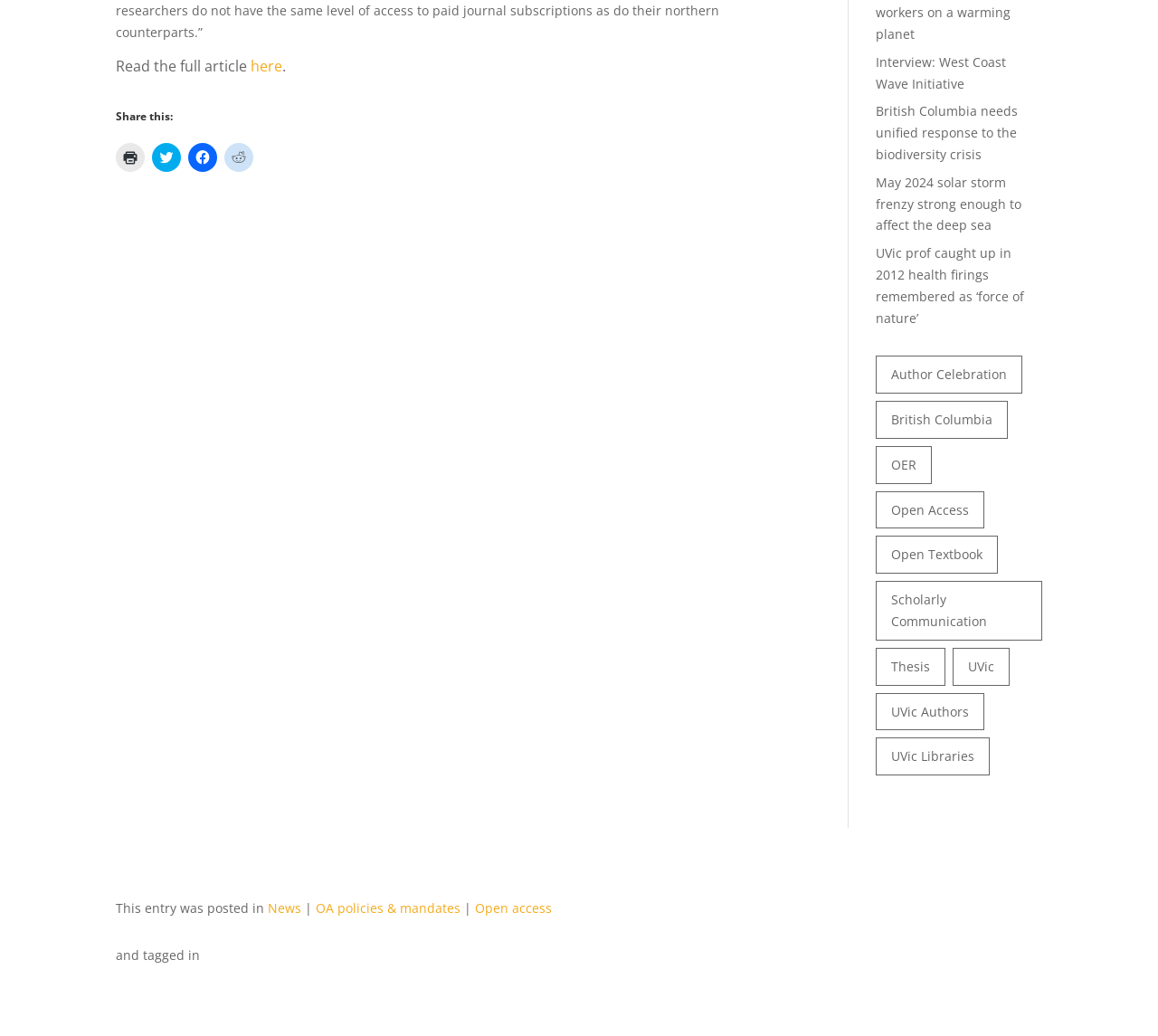Provide the bounding box coordinates of the UI element this sentence describes: "Interview: West Coast Wave Initiative".

[0.756, 0.051, 0.869, 0.089]